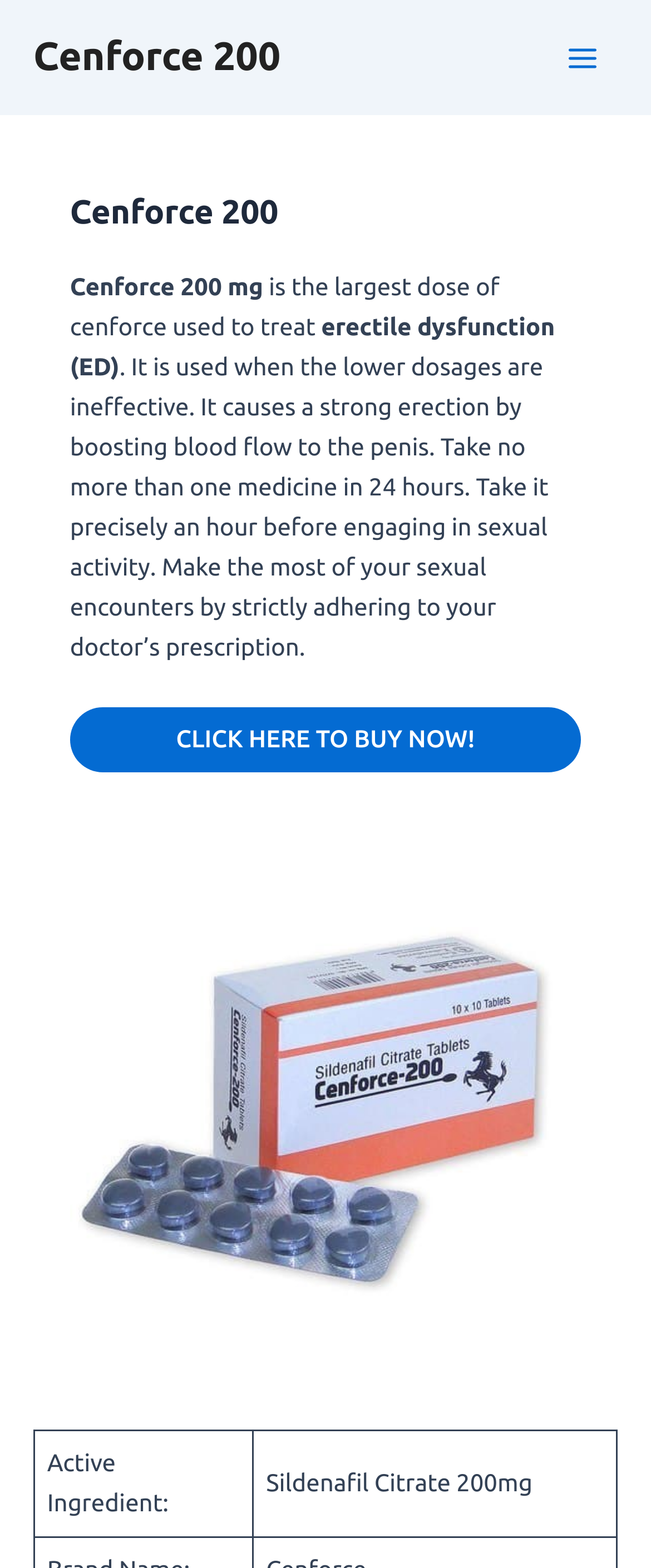Respond to the question below with a single word or phrase:
When should Cenforce 200 be taken?

An hour before sexual activity